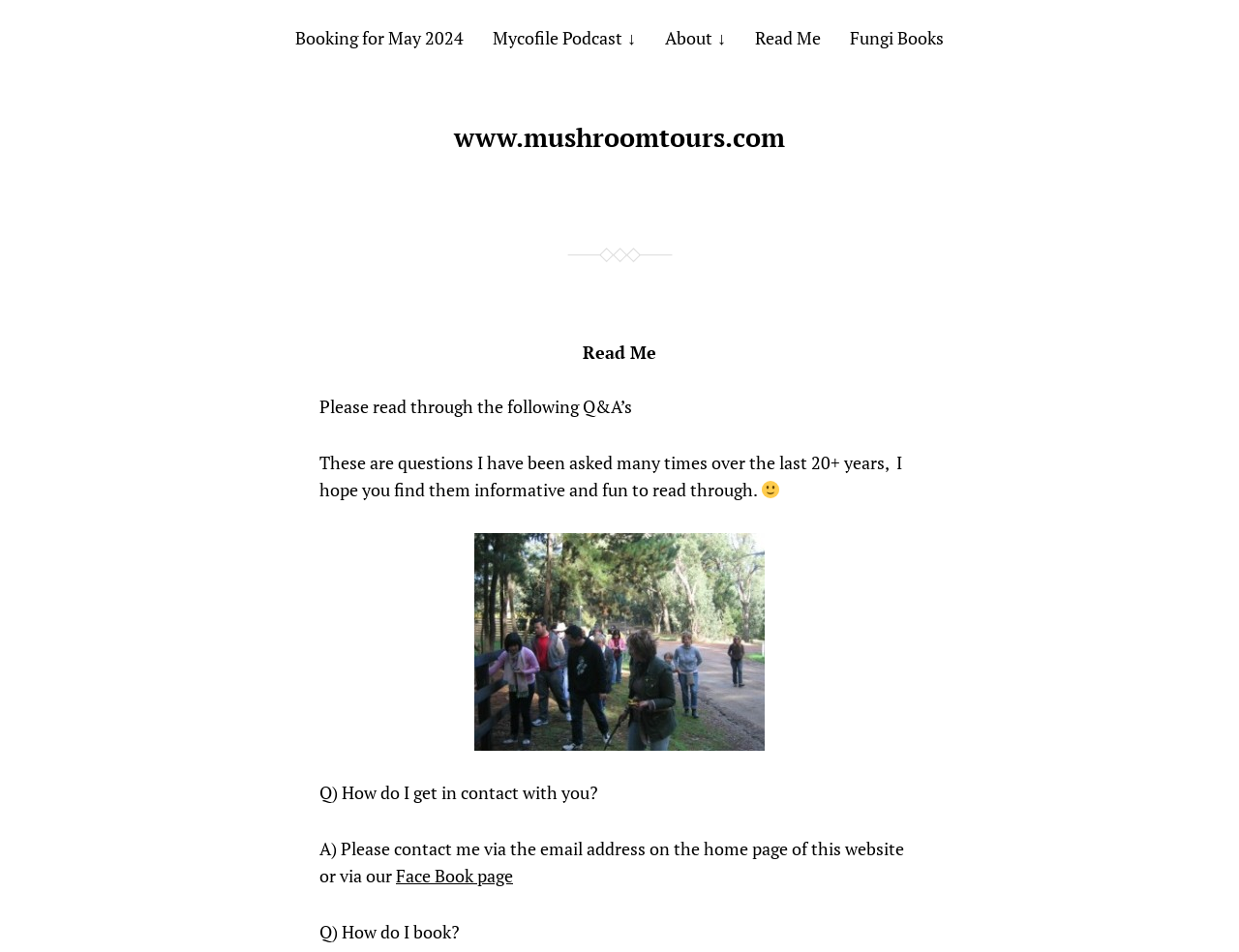Answer the following in one word or a short phrase: 
What is the purpose of the 'Booking for May 2024' link?

To book a tour